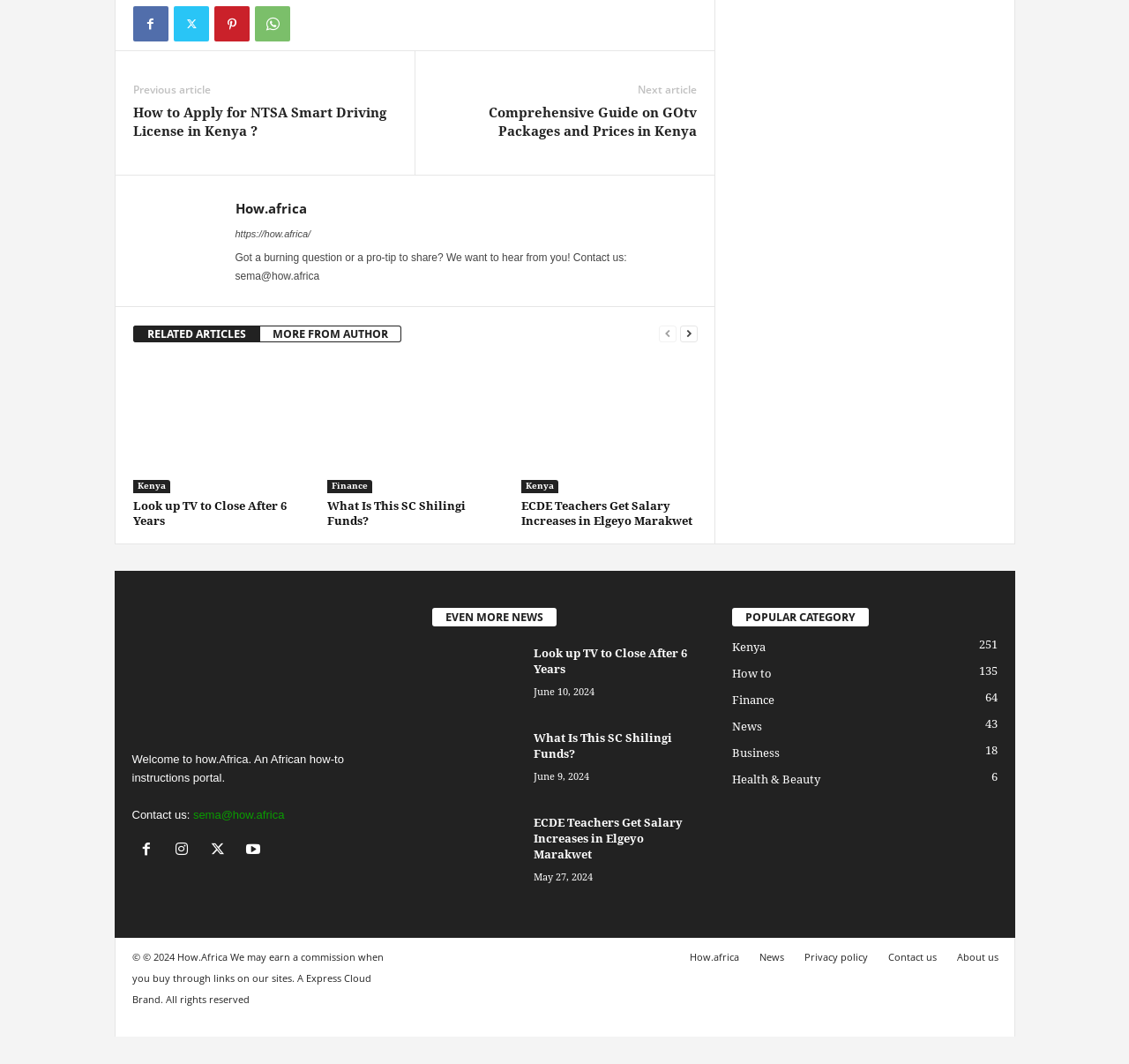Please determine the bounding box coordinates of the element to click in order to execute the following instruction: "Contact us through 'sema@how.africa'". The coordinates should be four float numbers between 0 and 1, specified as [left, top, right, bottom].

[0.171, 0.76, 0.252, 0.772]